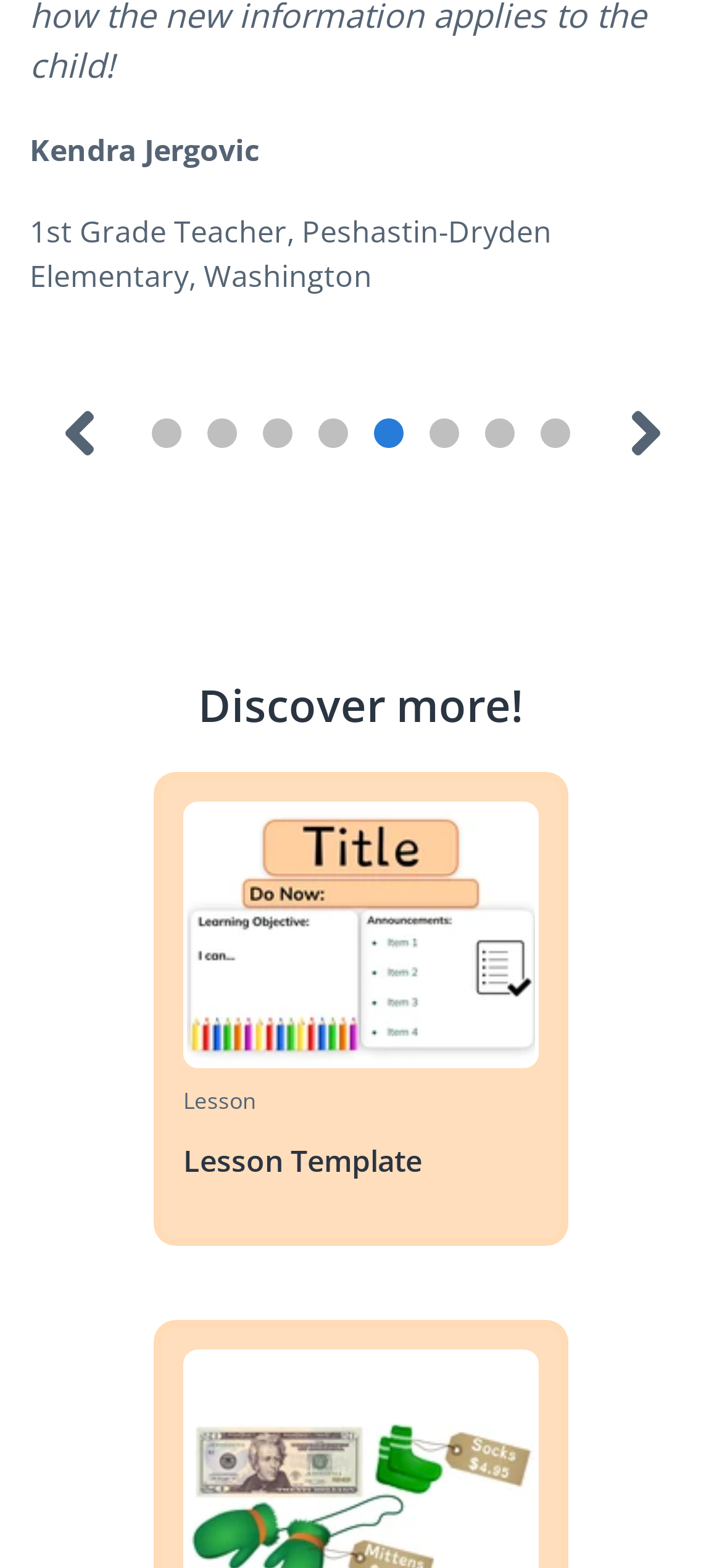Can you find the bounding box coordinates for the UI element given this description: "(801) 758-2016"? Provide the coordinates as four float numbers between 0 and 1: [left, top, right, bottom].

None